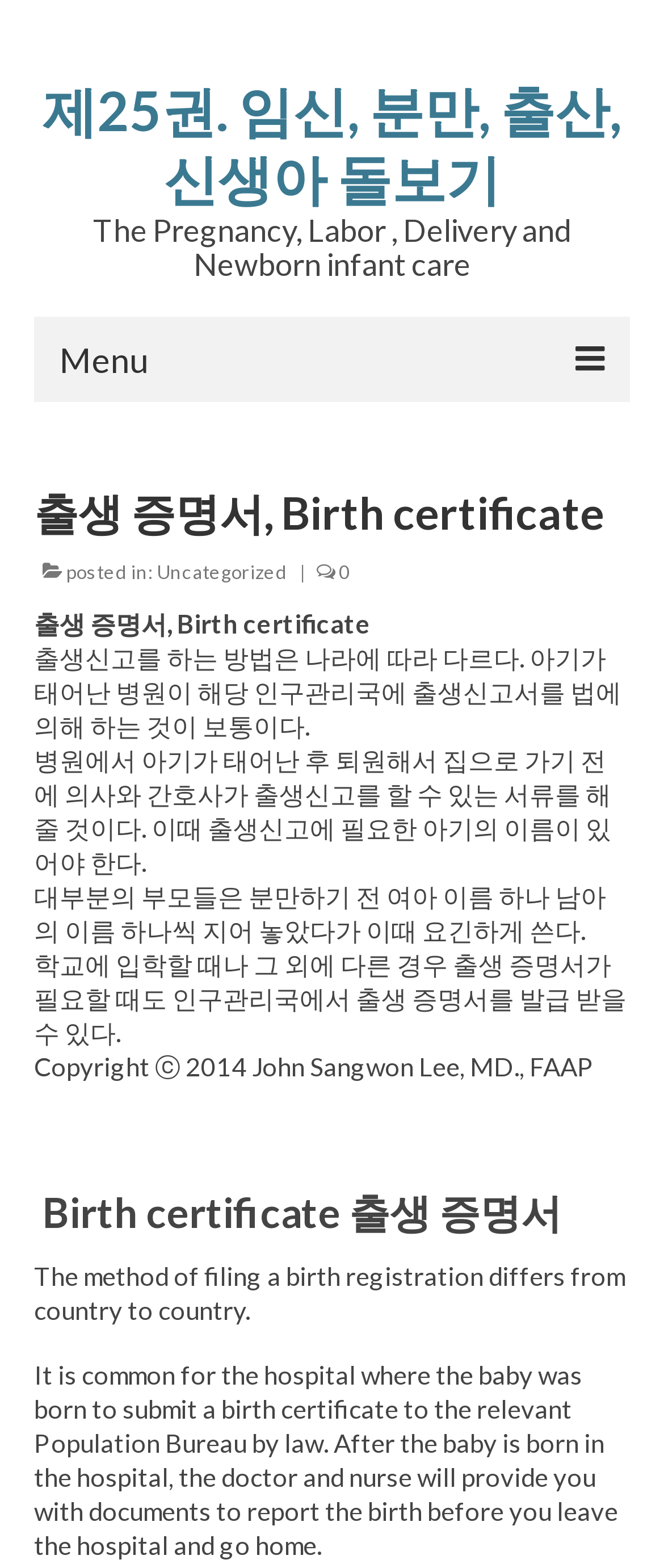Please determine the main heading text of this webpage.

출생 증명서, Birth certificate